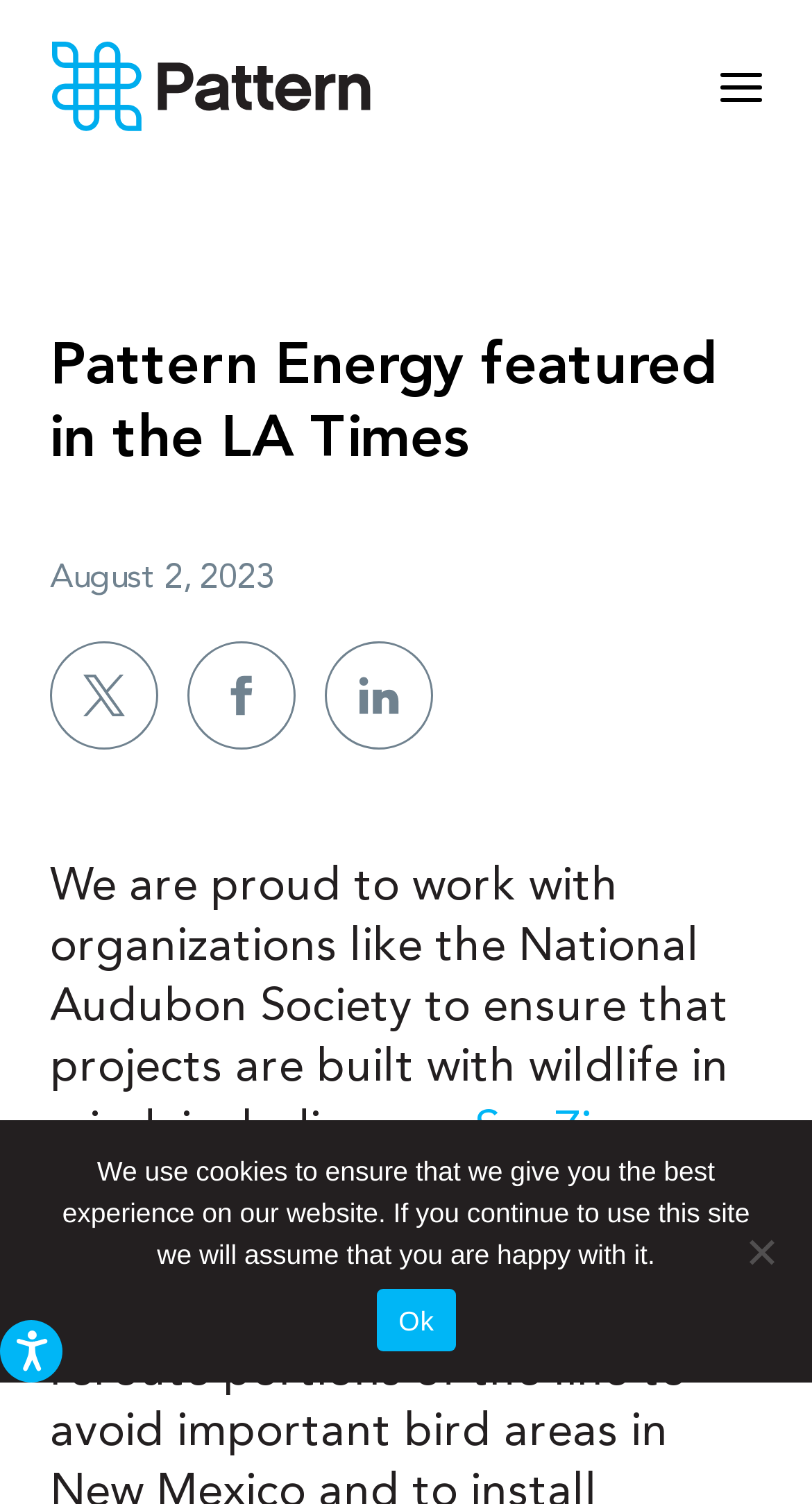What is the date of the featured article?
Please answer the question as detailed as possible.

I found the date by looking at the StaticText element with the text 'August 2, 2023' which is located below the main heading.